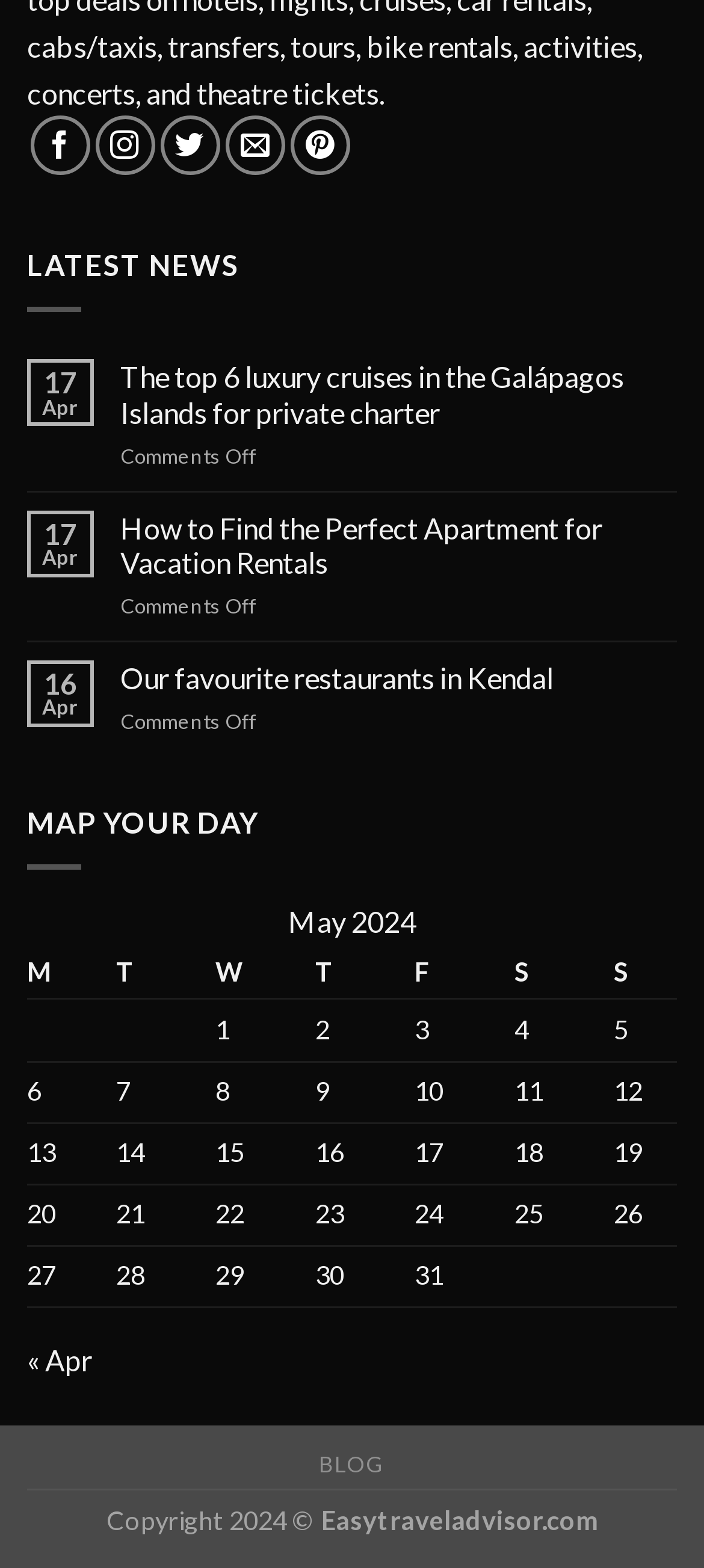Find the bounding box coordinates for the area that must be clicked to perform this action: "View May 2024 calendar".

[0.038, 0.573, 0.962, 0.603]